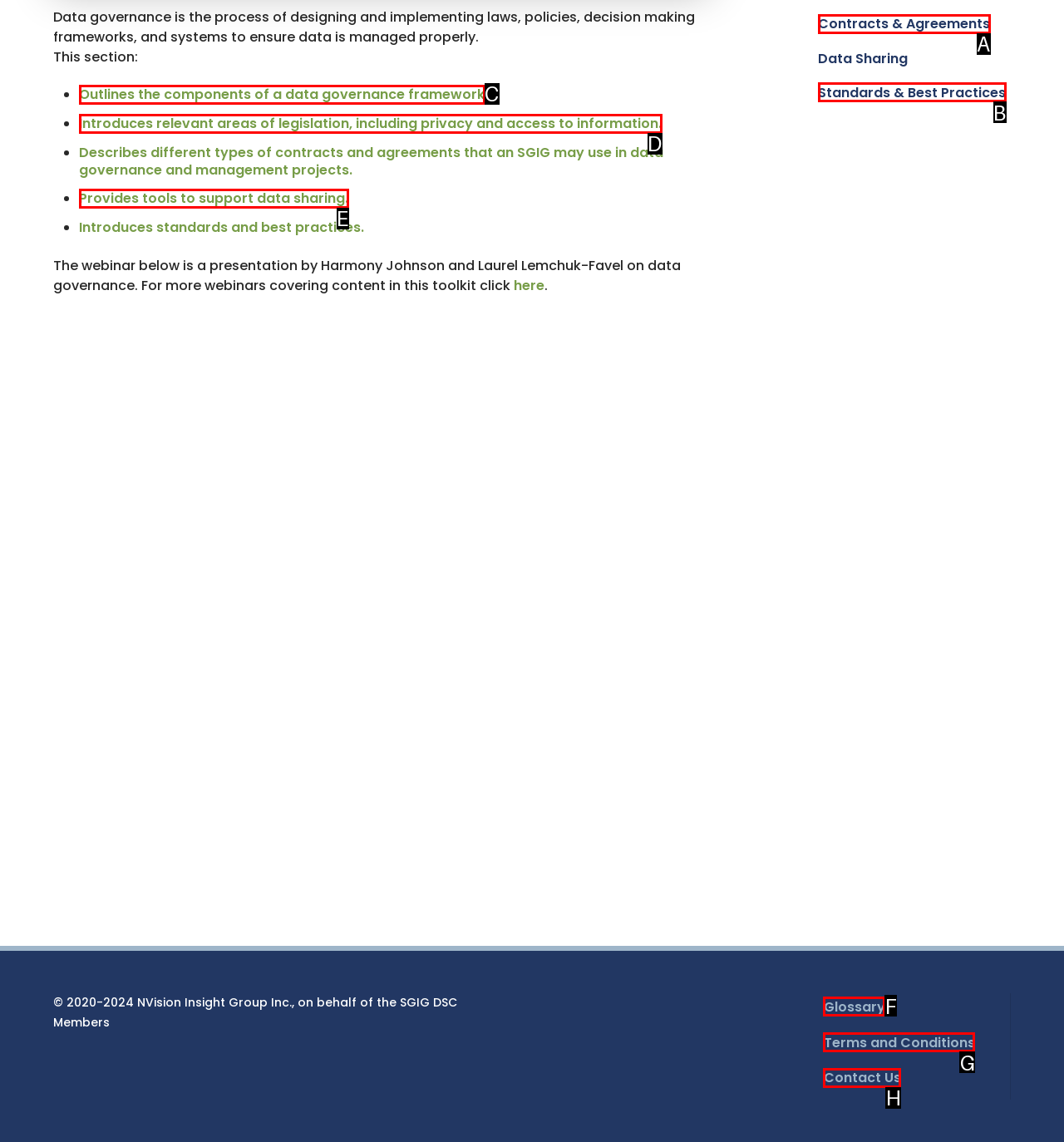Which HTML element matches the description: Standards & Best Practices the best? Answer directly with the letter of the chosen option.

B